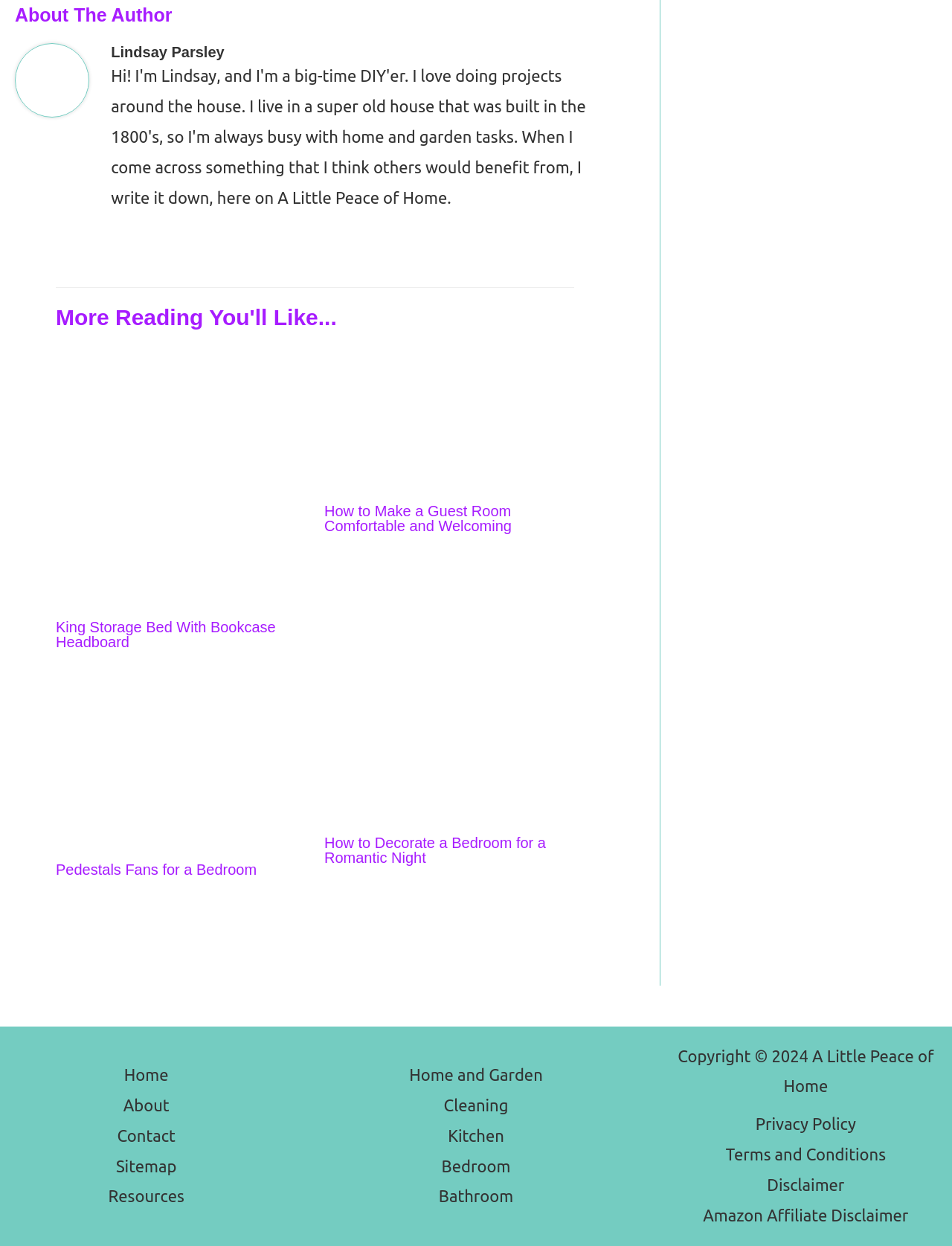Identify and provide the bounding box coordinates of the UI element described: "Pedestals Fans for a Bedroom". The coordinates should be formatted as [left, top, right, bottom], with each number being a float between 0 and 1.

[0.059, 0.691, 0.27, 0.704]